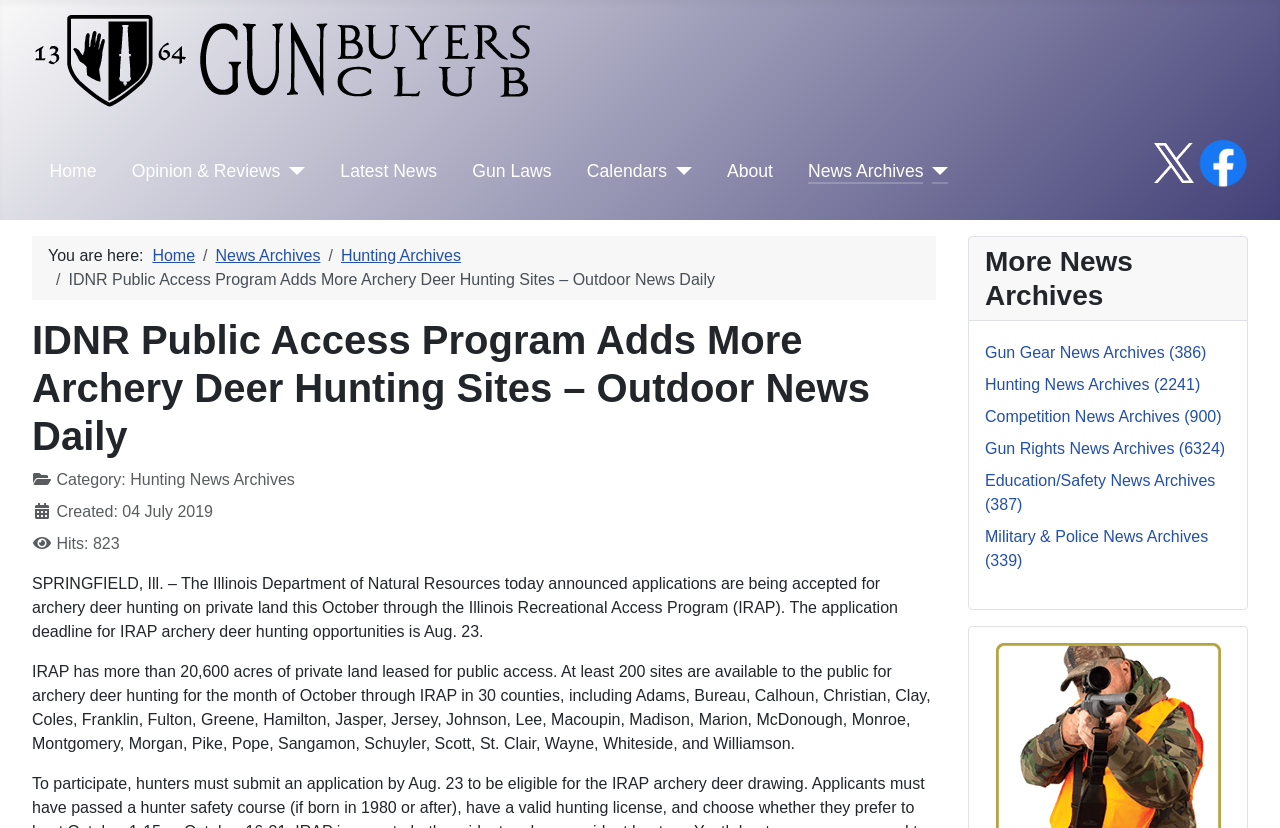Determine the bounding box coordinates of the clickable region to carry out the instruction: "View Opinion & Reviews".

[0.103, 0.191, 0.219, 0.222]